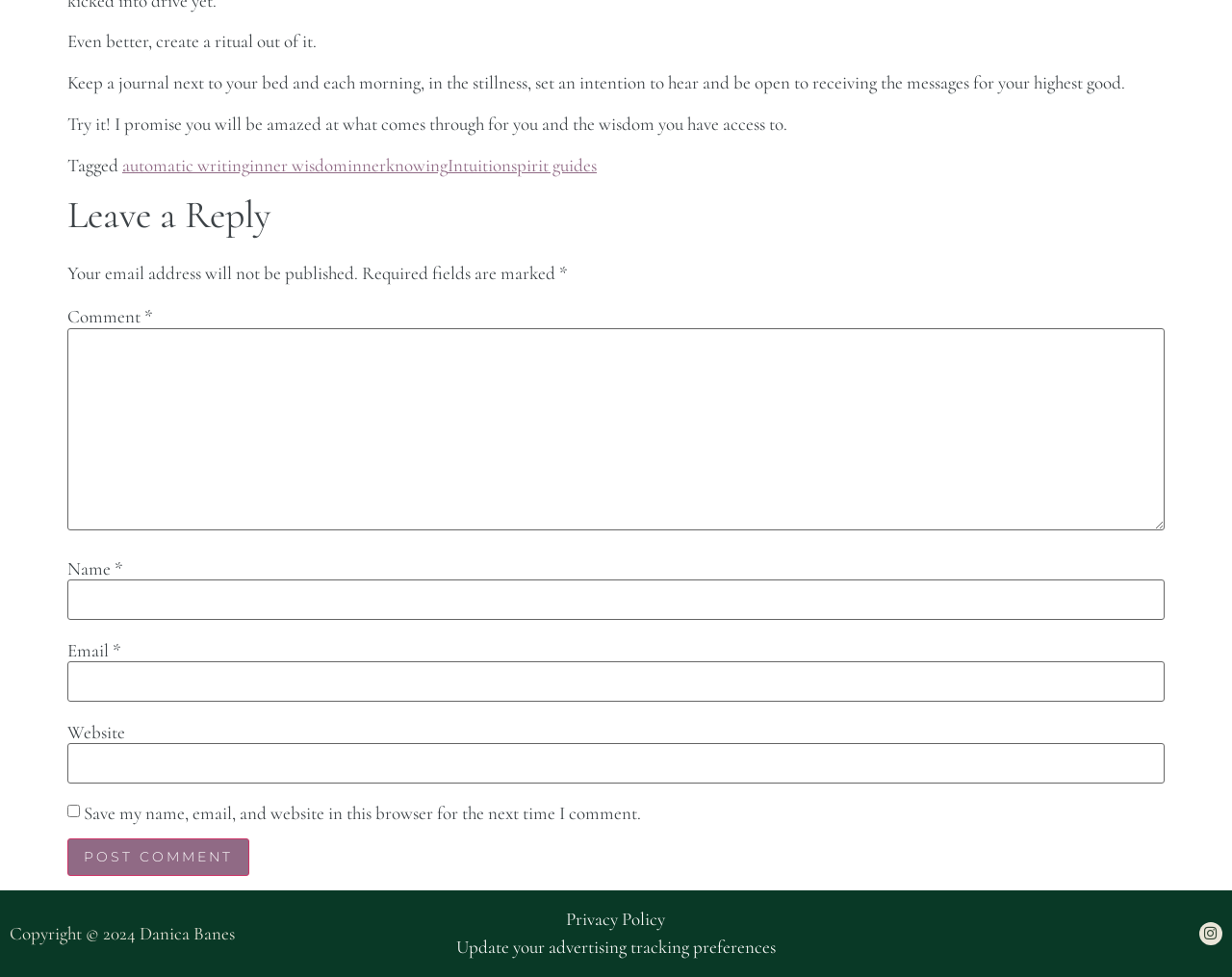Answer with a single word or phrase: 
What are the types of links available?

Automatic writing, inner wisdom, inner knowing, intuition, spirit guides